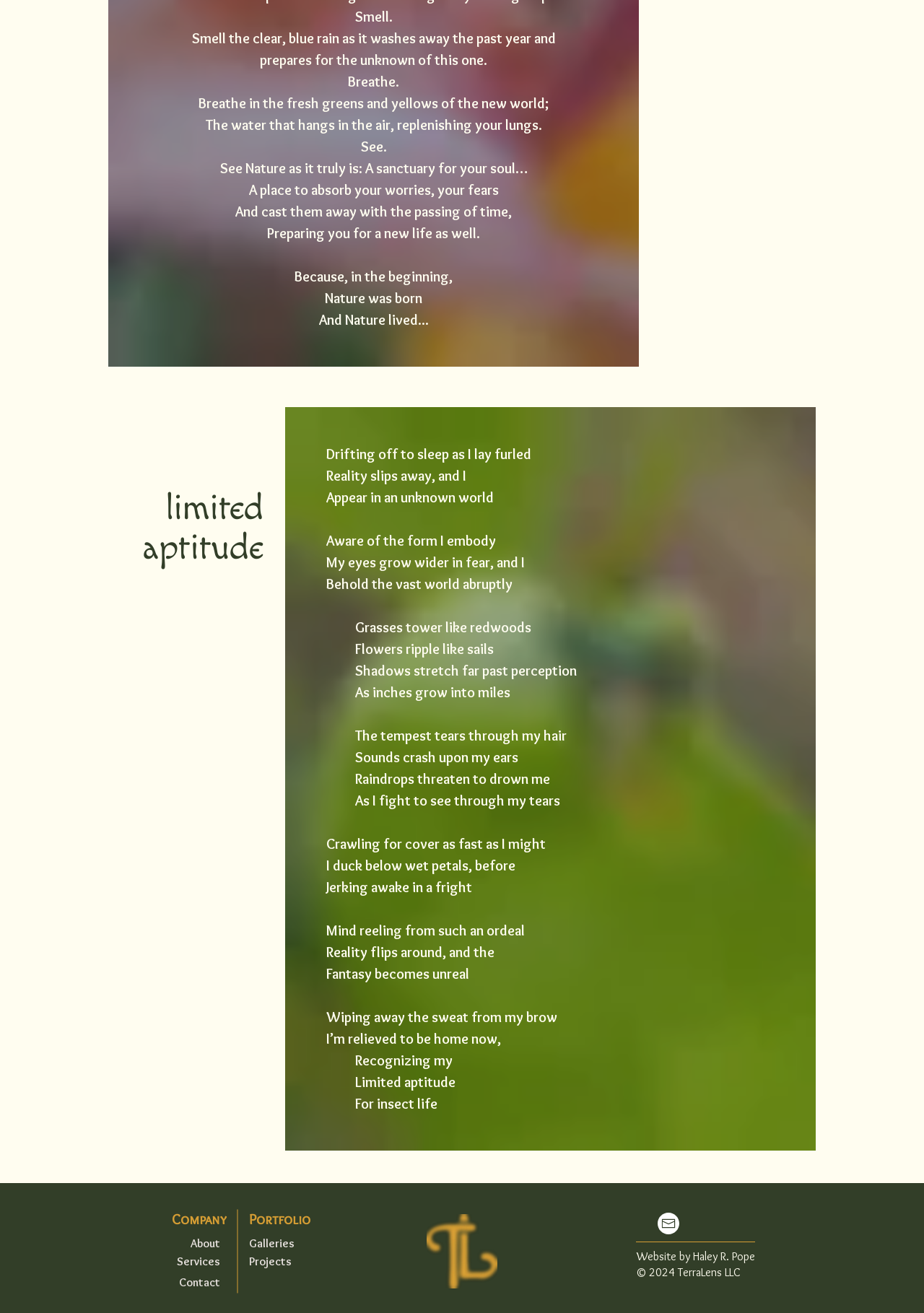Identify the bounding box coordinates of the section that should be clicked to achieve the task described: "Visit LinkedIn page".

[0.741, 0.924, 0.765, 0.94]